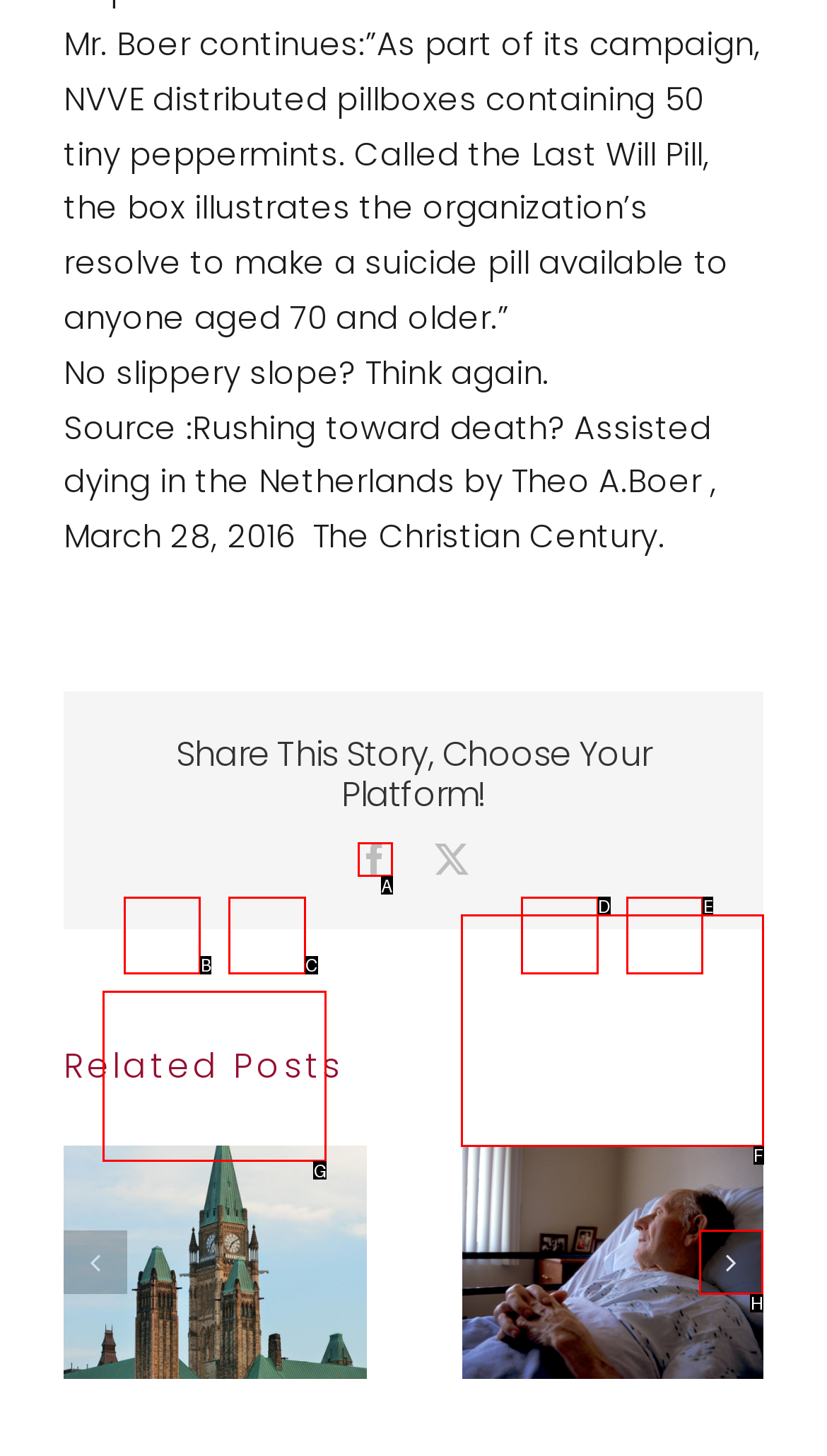For the instruction: Go to next slide, determine the appropriate UI element to click from the given options. Respond with the letter corresponding to the correct choice.

H